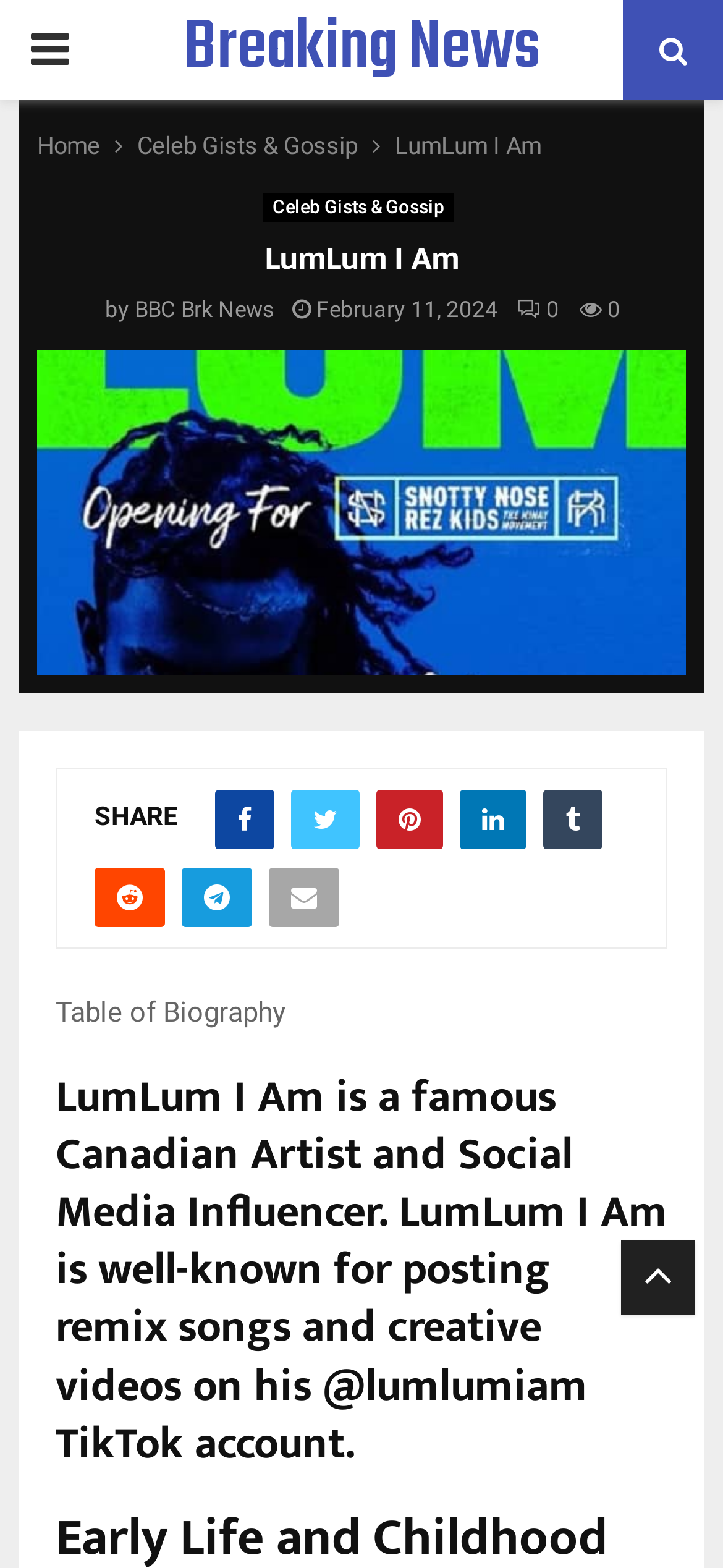Find the bounding box coordinates of the element to click in order to complete the given instruction: "Visit the Home page."

[0.051, 0.084, 0.138, 0.102]